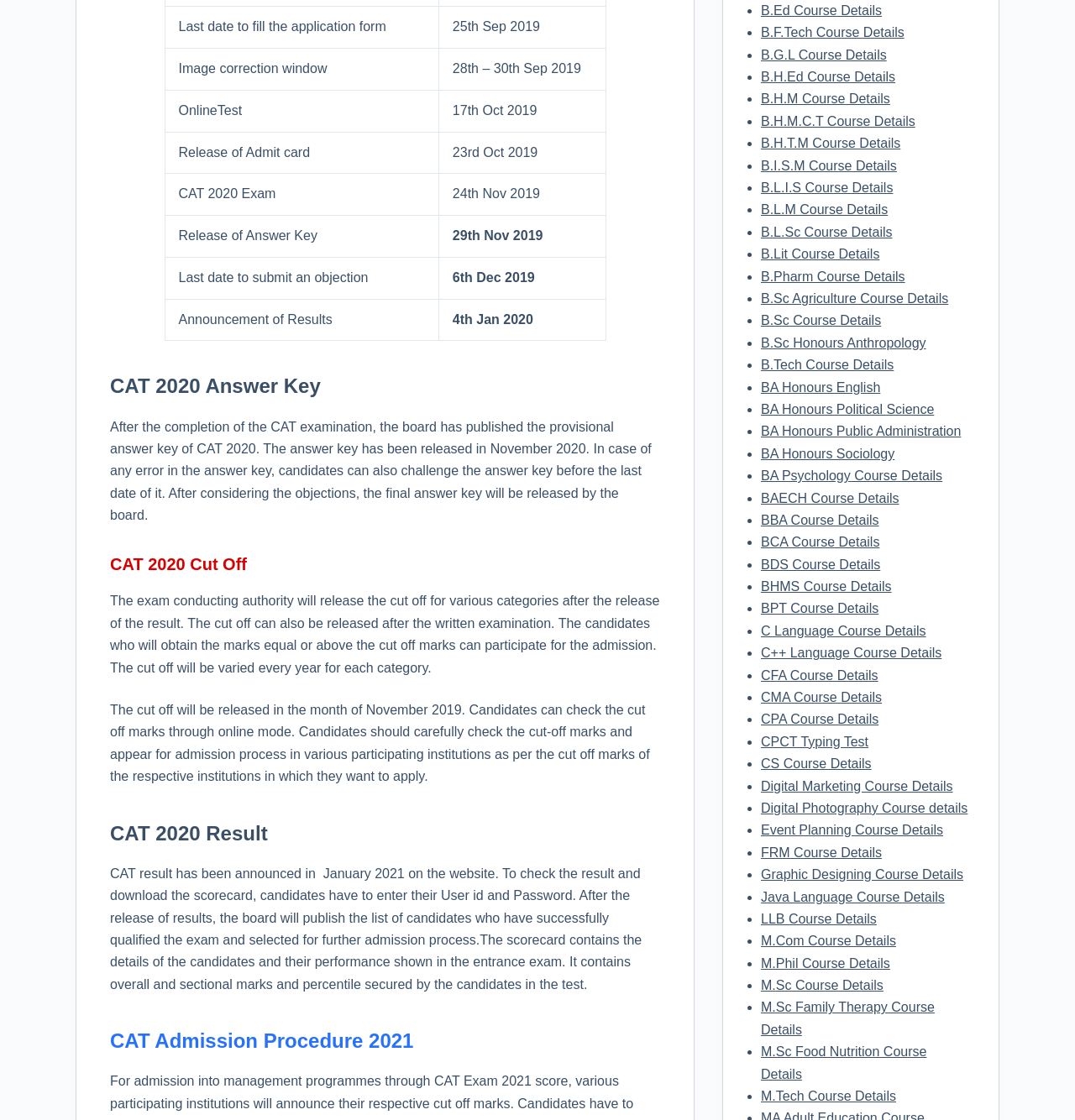Provide the bounding box coordinates of the HTML element described by the text: "Digital Marketing Course Details". The coordinates should be in the format [left, top, right, bottom] with values between 0 and 1.

[0.708, 0.695, 0.886, 0.708]